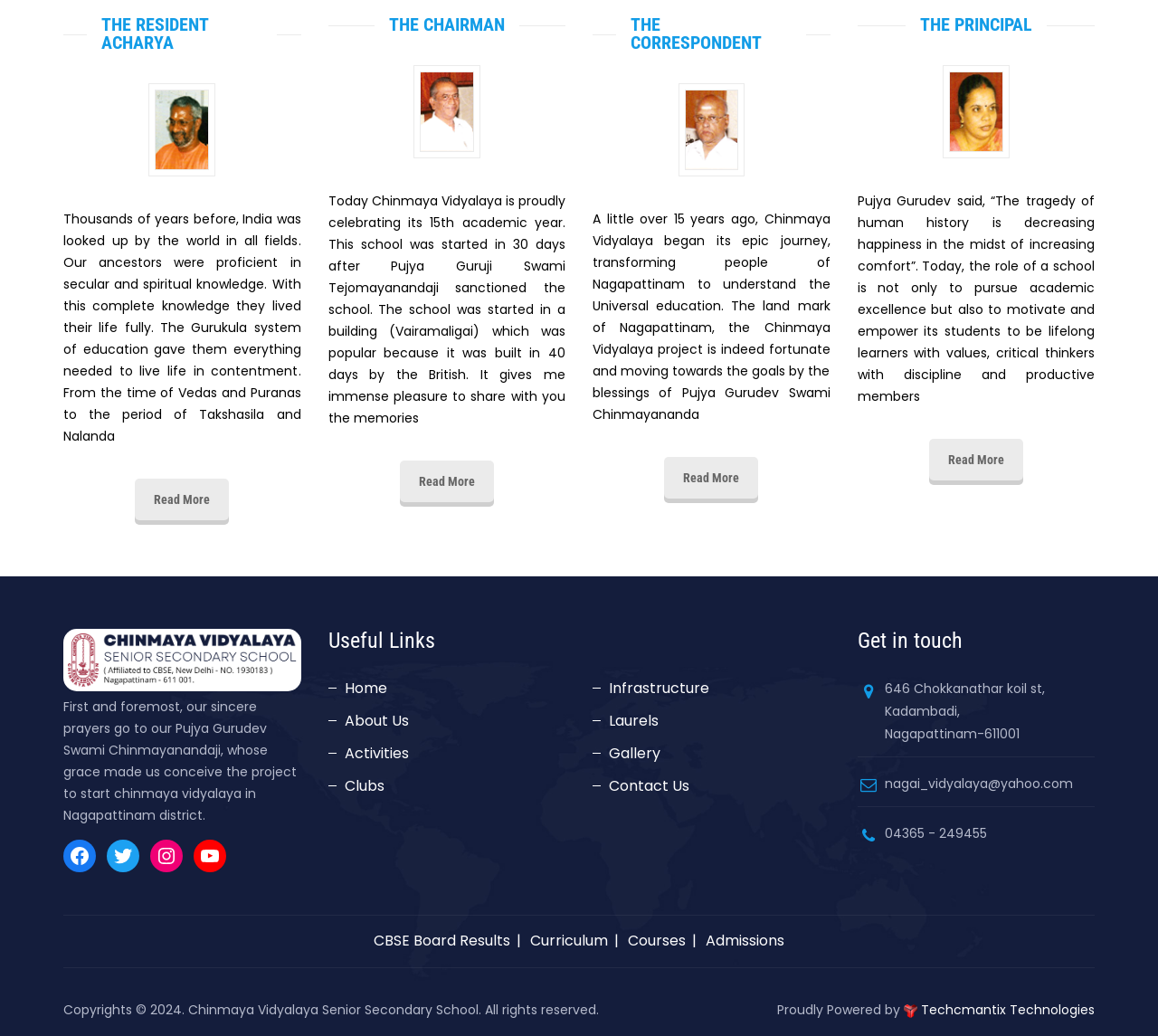Using a single word or phrase, answer the following question: 
What is the name of the school?

Chinmaya Vidyalaya